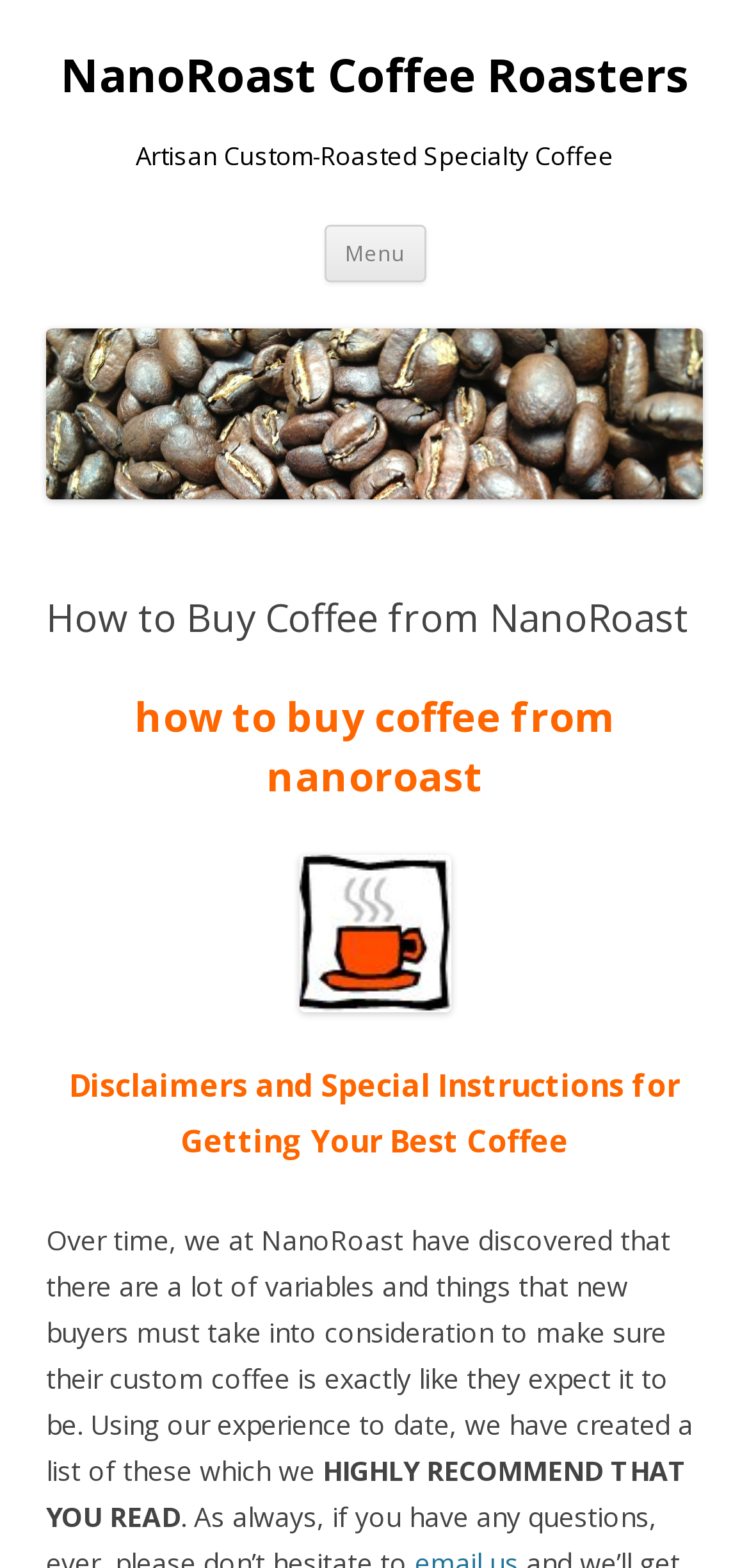What is the purpose of the webpage?
Please use the image to provide a one-word or short phrase answer.

To guide on buying coffee